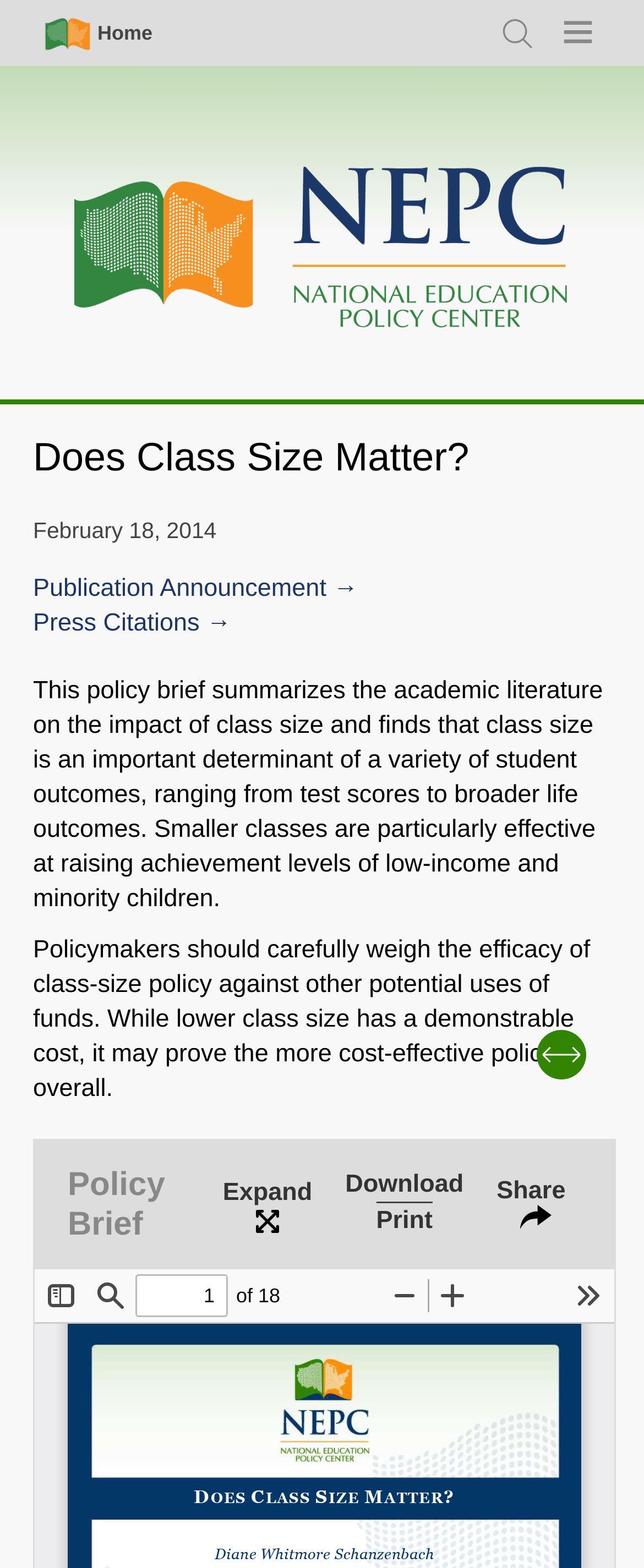Answer the question using only a single word or phrase: 
What is the purpose of the policy brief?

To summarize academic literature on class size